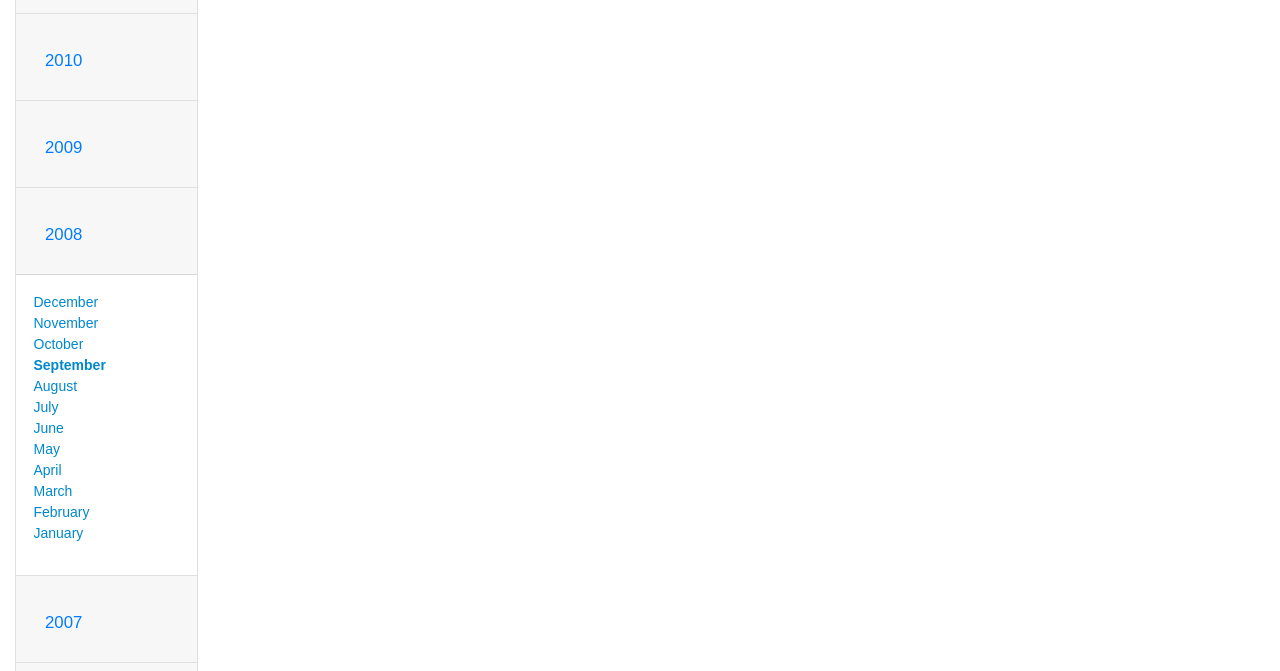Find the bounding box coordinates for the area you need to click to carry out the instruction: "Go to 2007". The coordinates should be four float numbers between 0 and 1, indicated as [left, top, right, bottom].

[0.026, 0.899, 0.073, 0.956]